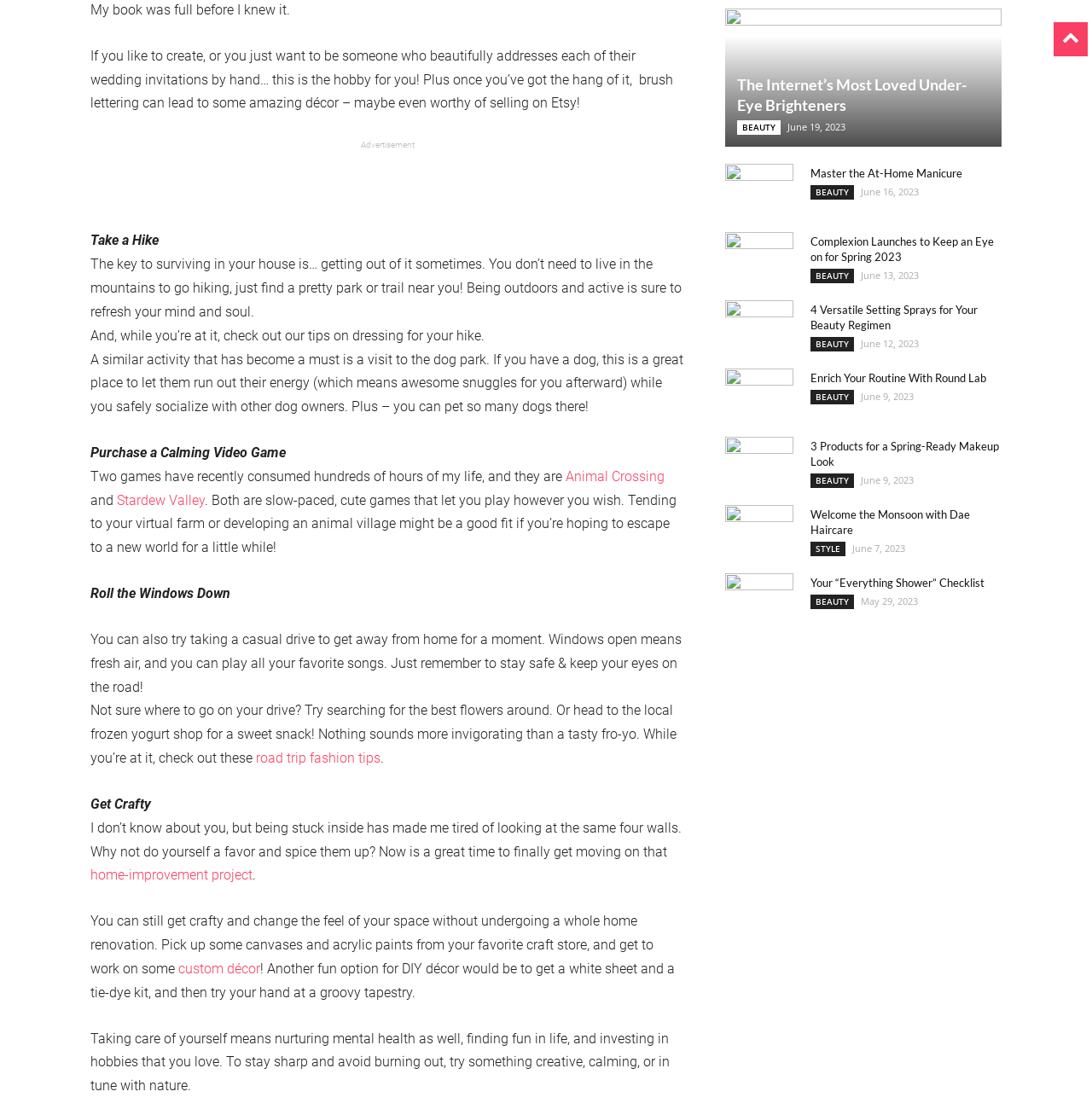What is the title of the first article?
Answer the question with a single word or phrase derived from the image.

The Internet’s Most Loved Under-Eye Brighteners